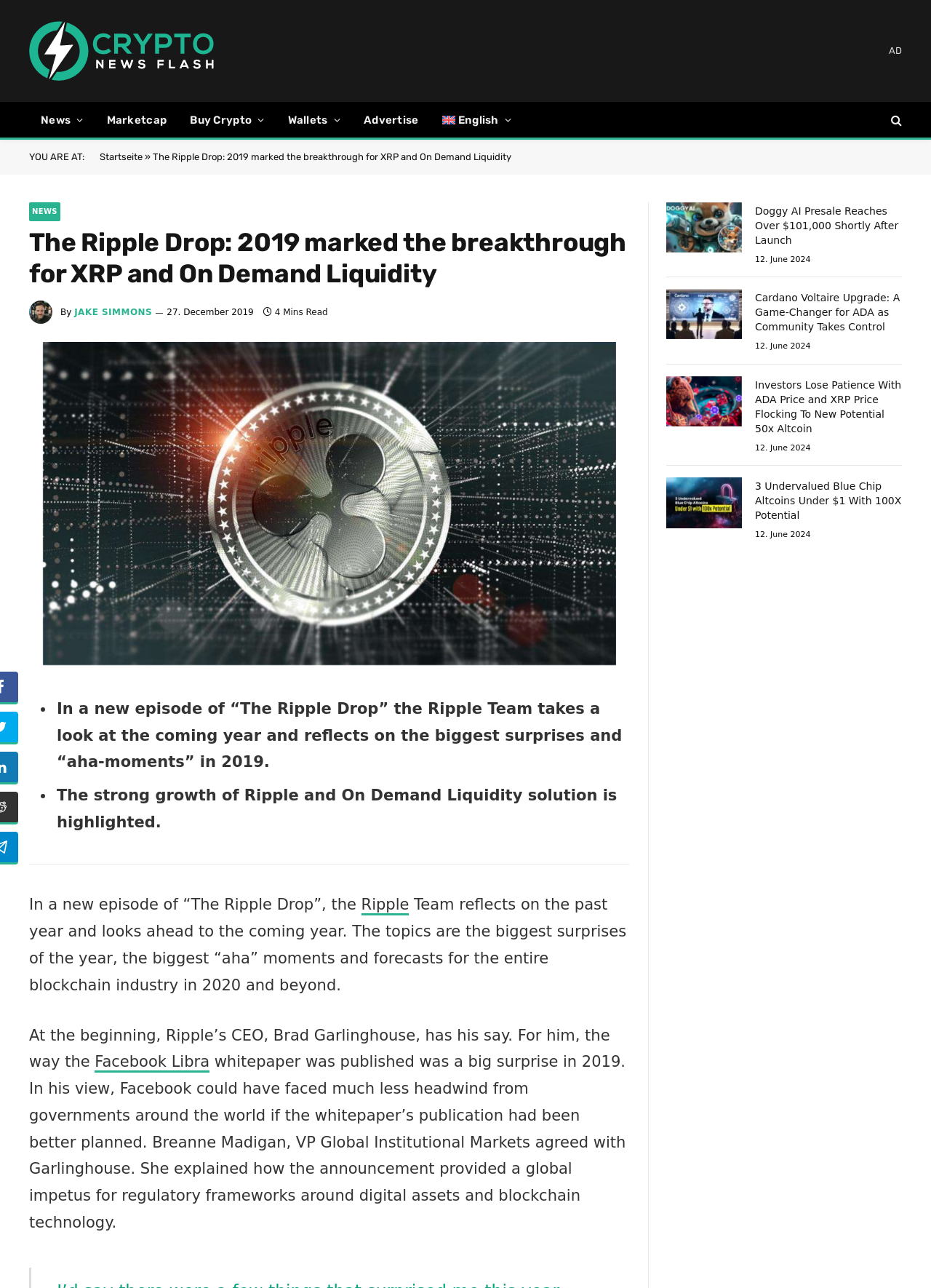Locate the bounding box coordinates of the clickable element to fulfill the following instruction: "Read the article 'The Ripple Drop: 2019 marked the breakthrough for XRP and On Demand Liquidity'". Provide the coordinates as four float numbers between 0 and 1 in the format [left, top, right, bottom].

[0.031, 0.176, 0.676, 0.225]